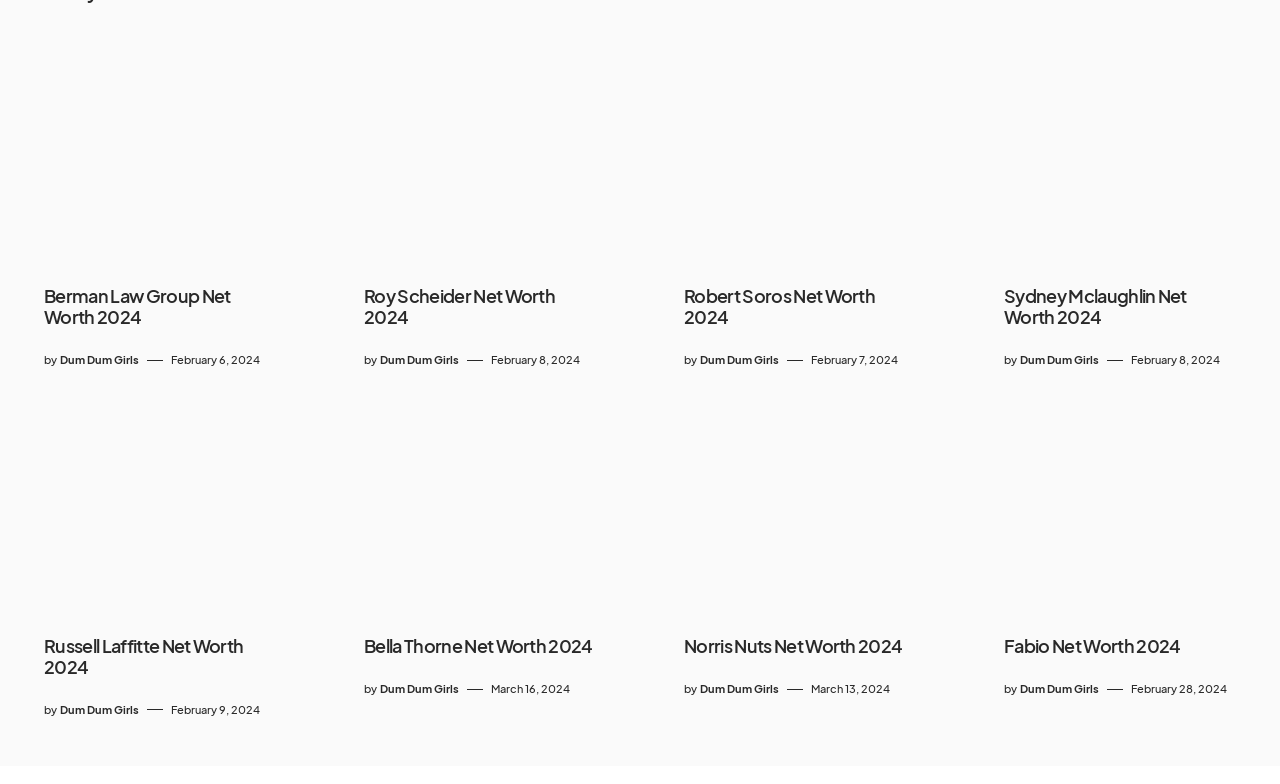Provide a one-word or one-phrase answer to the question:
Who is the author of the article about Bella Thorne?

Dum Dum Girls